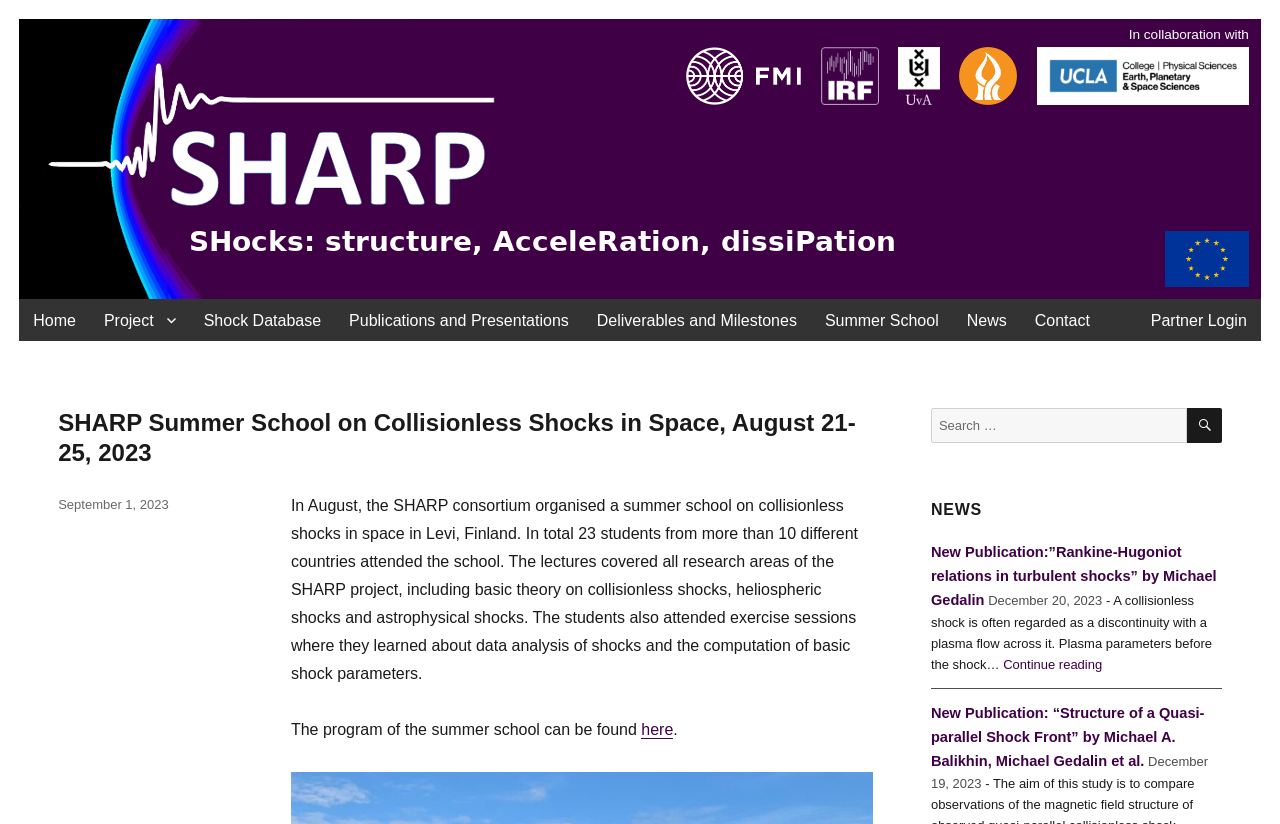Please provide a one-word or phrase answer to the question: 
What is the topic of the summer school?

Collisionless shocks in space